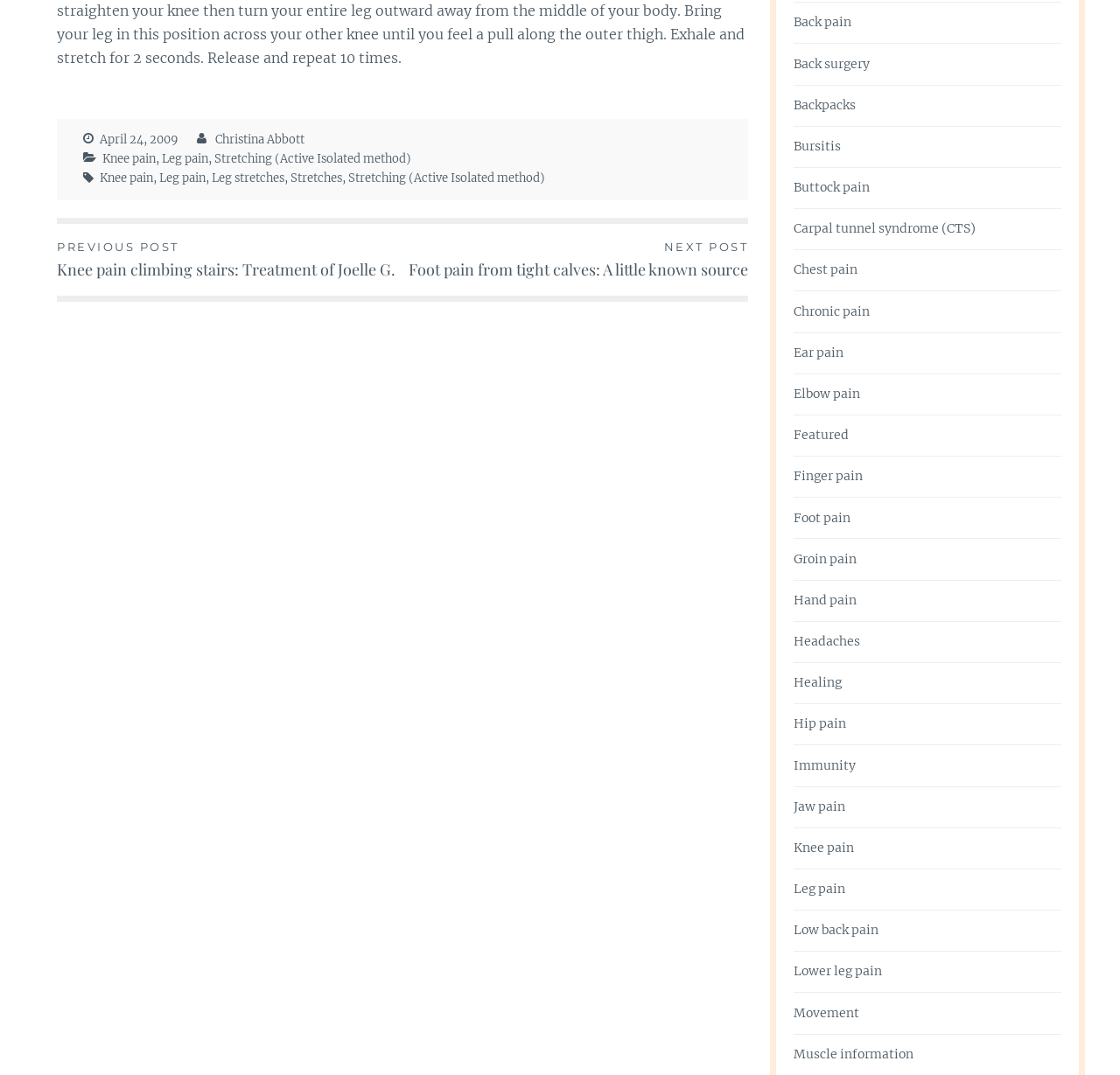Determine the bounding box coordinates for the clickable element to execute this instruction: "View the 'Back pain' page". Provide the coordinates as four float numbers between 0 and 1, i.e., [left, top, right, bottom].

[0.709, 0.013, 0.76, 0.03]